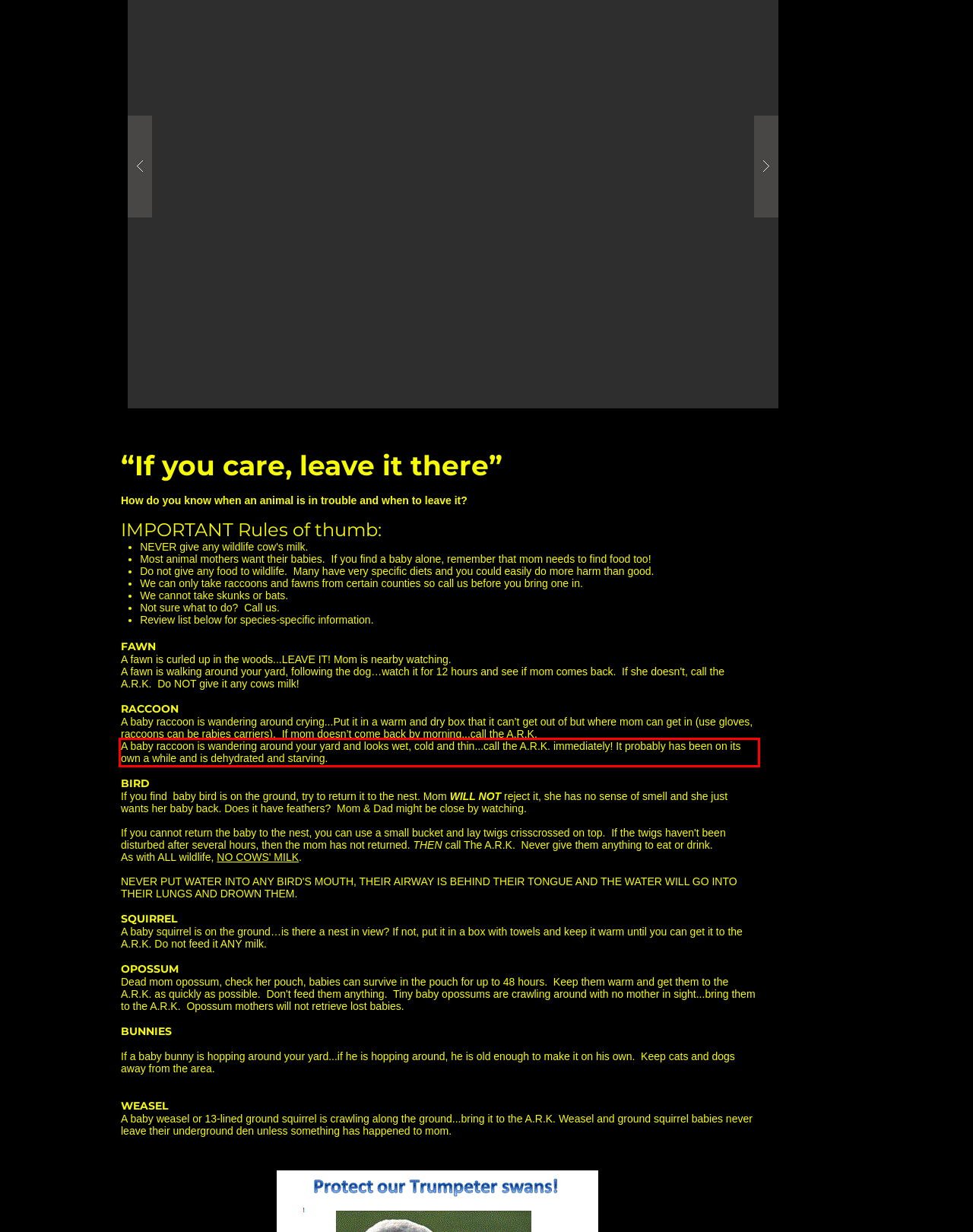Review the screenshot of the webpage and recognize the text inside the red rectangle bounding box. Provide the extracted text content.

A baby raccoon is wandering around your yard and looks wet, cold and thin...call the A.R.K. immediately! It probably has been on its own a while and is dehydrated and starving.